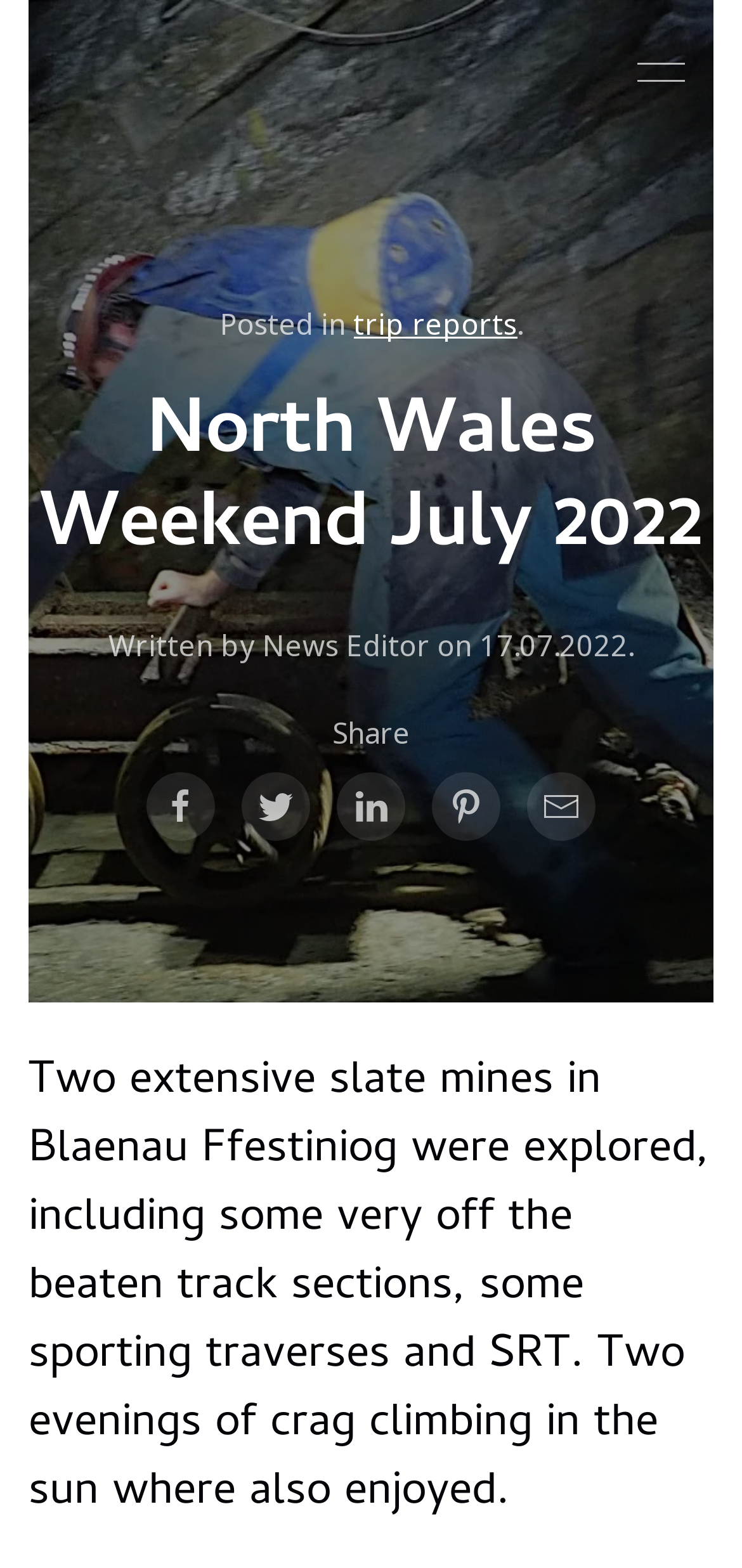Detail the various sections and features of the webpage.

This webpage is about a trip report from the Chelsea Spelaeological Society, specifically a North Wales Weekend in July 2022. At the top, there is a header section with a title "North Wales Weekend July 2022" and a subtitle "Posted in trip reports". Below the title, there is a line of text indicating the author and date of the post.

On the top-right corner, there is a social share navigation section with five links, each represented by an image, allowing users to share the content on various social media platforms.

The main content of the webpage is a paragraph of text that describes the trip, mentioning the exploration of two extensive slate mines in Blaenau Ffestiniog, including off-the-beaten-track sections and SRT, as well as two evenings of crag climbing in the sun.

There is also a small image on the top-right corner of the page, which appears to be a logo or icon related to the Chelsea Spelaeological Society.